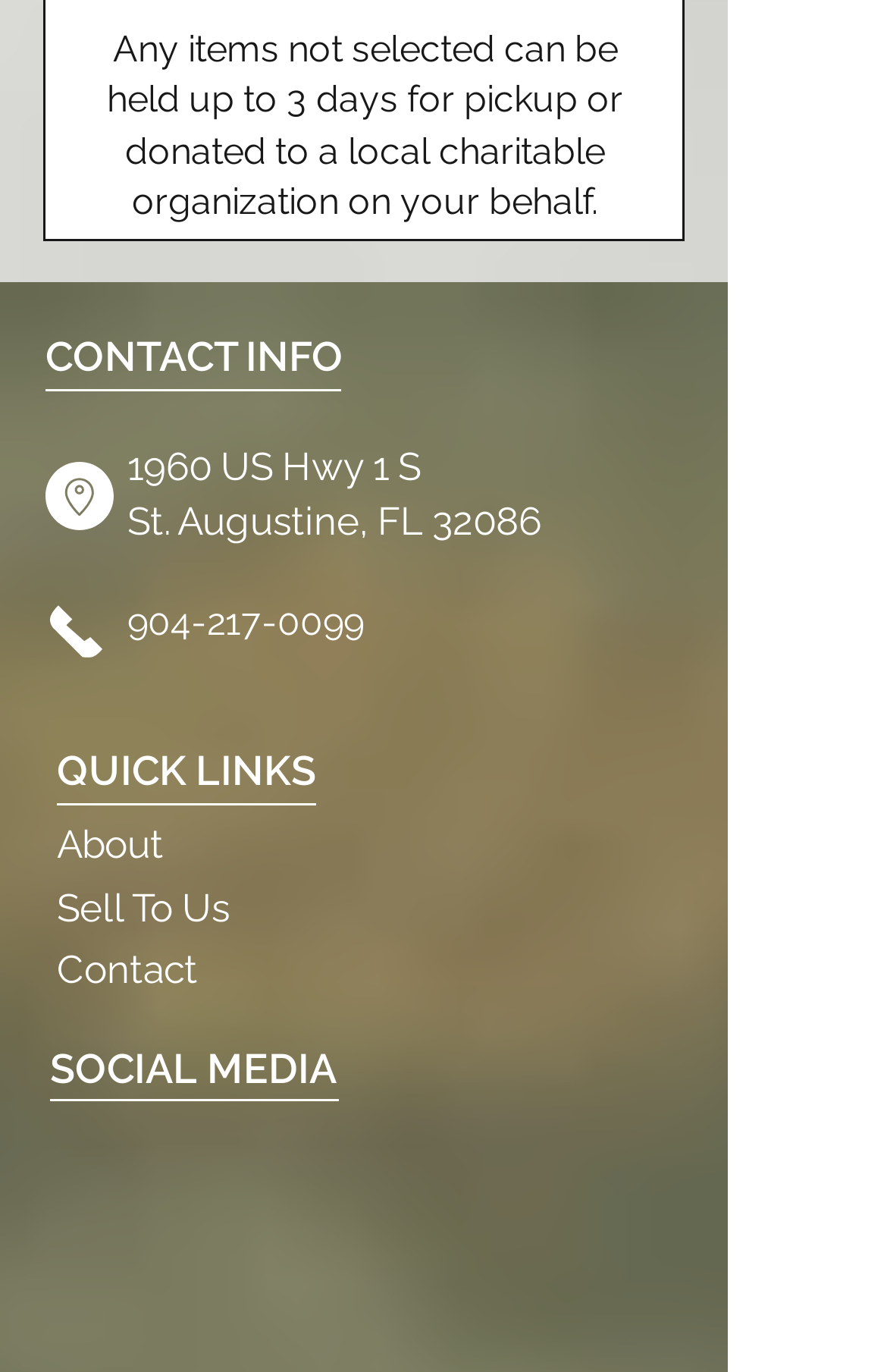Please answer the following question using a single word or phrase: 
What is the address of the contact?

1960 US Hwy 1 S, St. Augustine, FL 32086